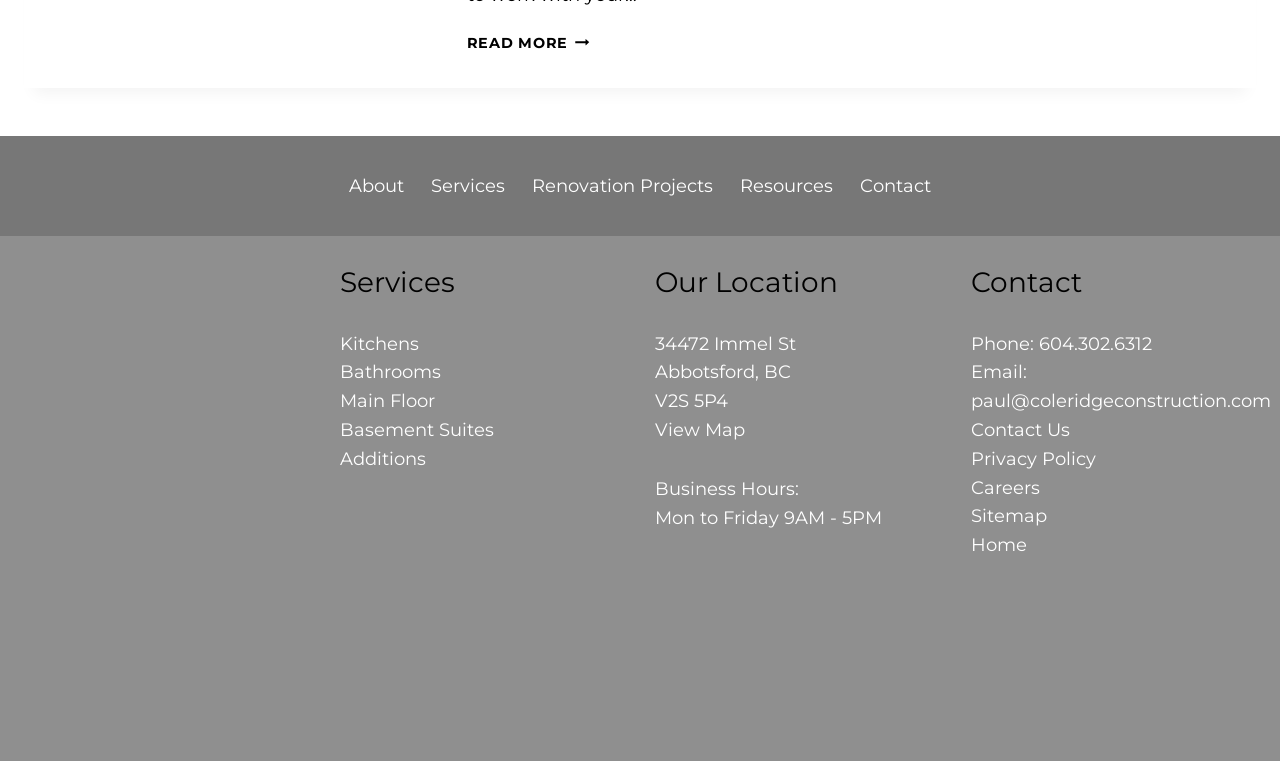Determine the bounding box coordinates of the clickable element to achieve the following action: 'View renovation projects'. Provide the coordinates as four float values between 0 and 1, formatted as [left, top, right, bottom].

[0.405, 0.219, 0.568, 0.271]